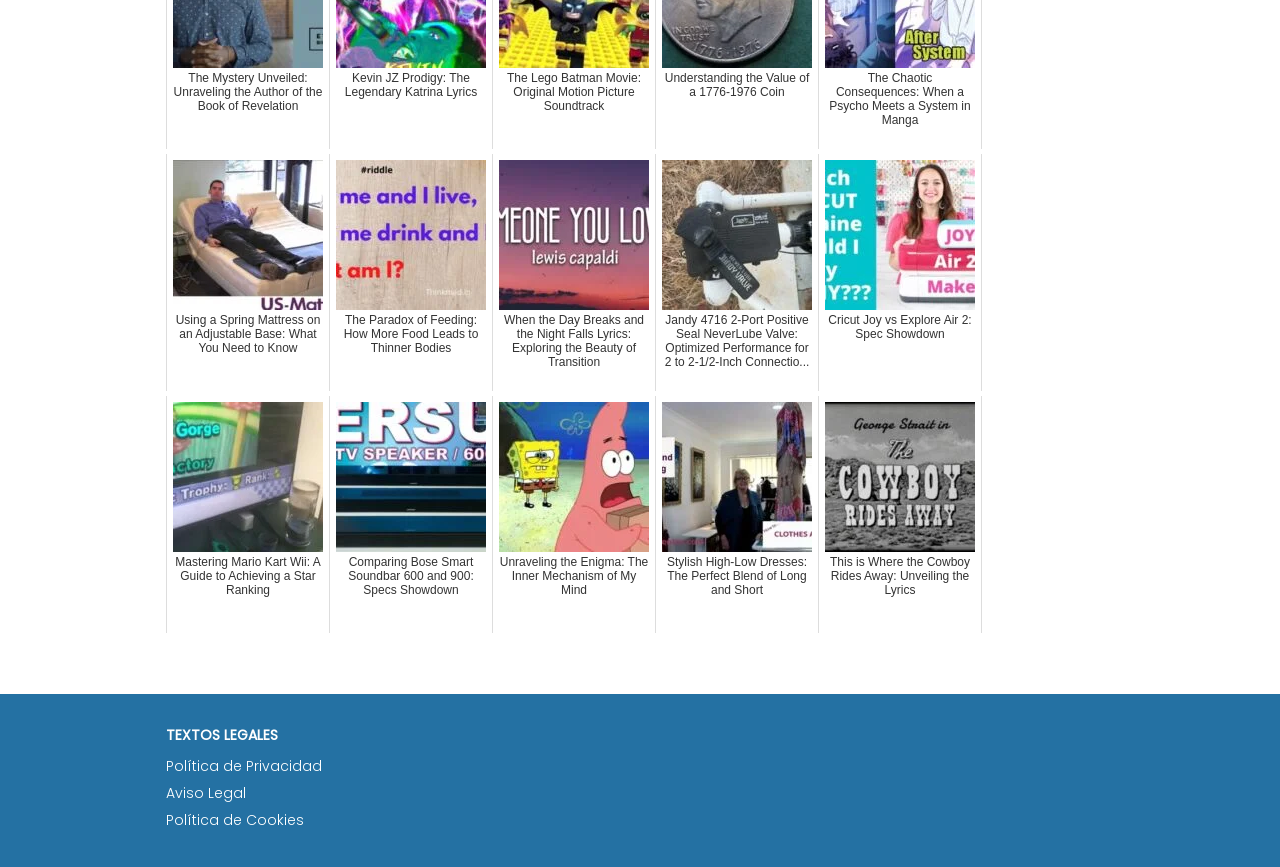Using the element description: "Aviso Legal", determine the bounding box coordinates. The coordinates should be in the format [left, top, right, bottom], with values between 0 and 1.

[0.13, 0.903, 0.192, 0.926]